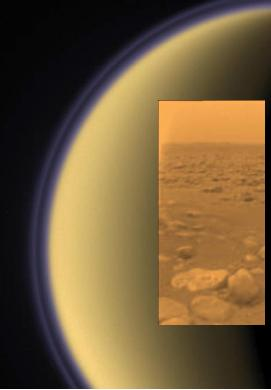Give an elaborate caption for the image.

The image features Titan, Saturn's largest moon and the second-largest moon in the Solar System. Known for its thick atmosphere primarily composed of methane, Titan is unique among moons and is the only one to possess a substantial atmosphere. The inset in the image showcases Titan’s surface, characterized by its rocky landscape. The vibrant colors suggest the presence of various compounds, giving insight into its intriguing geological features. This extraordinary moon has been a subject of fascination, being the only other moon, along with Earth's Moon, where a spacecraft has successfully landed. The larger part of the image highlights Titan against the backdrop of Saturn’s rings, emphasizing its distinct position within the saturnian system.